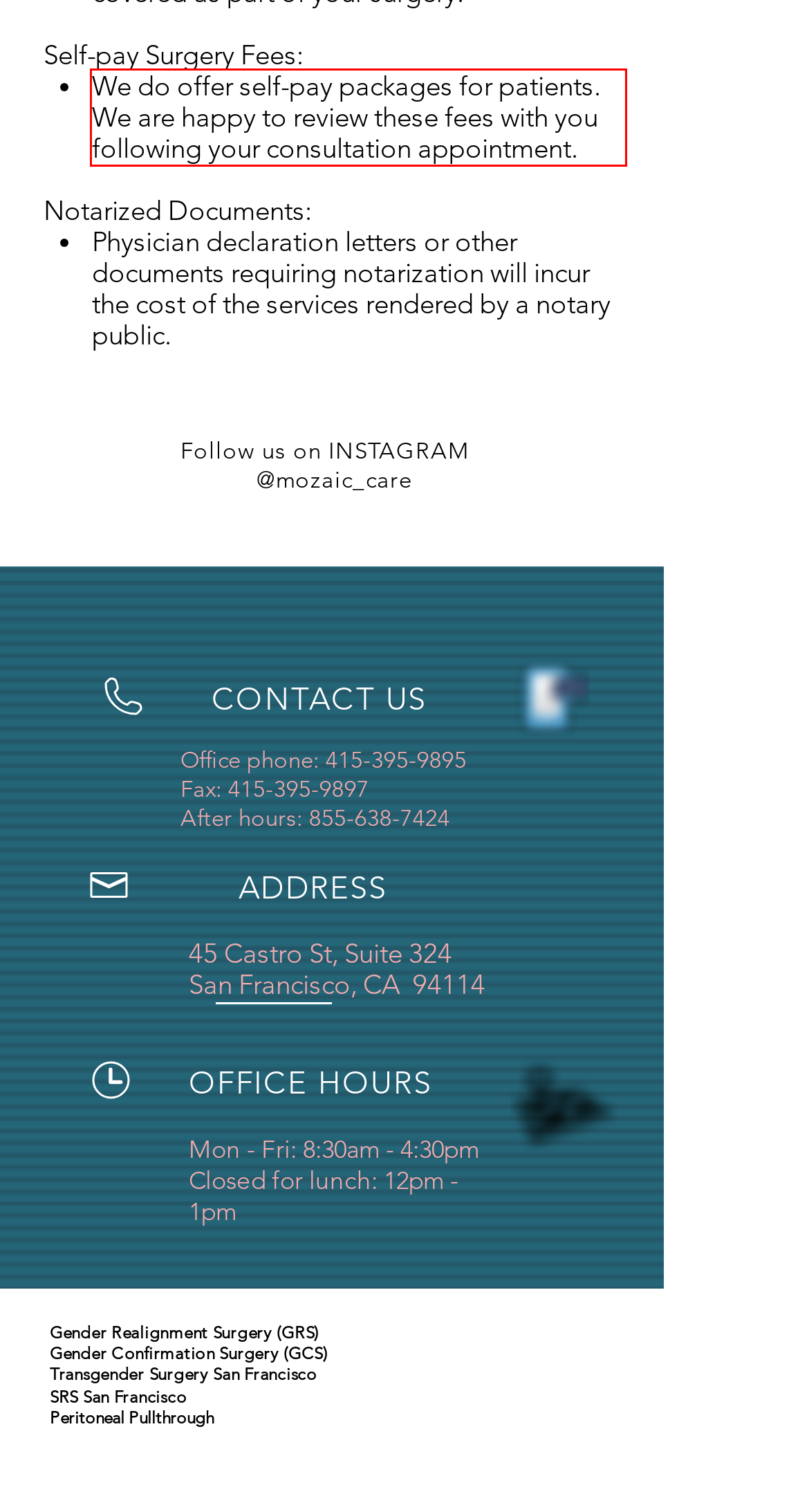Using the provided webpage screenshot, recognize the text content in the area marked by the red bounding box.

We do offer self-pay packages for patients. We are happy to review these fees with you following your consultation appointment.